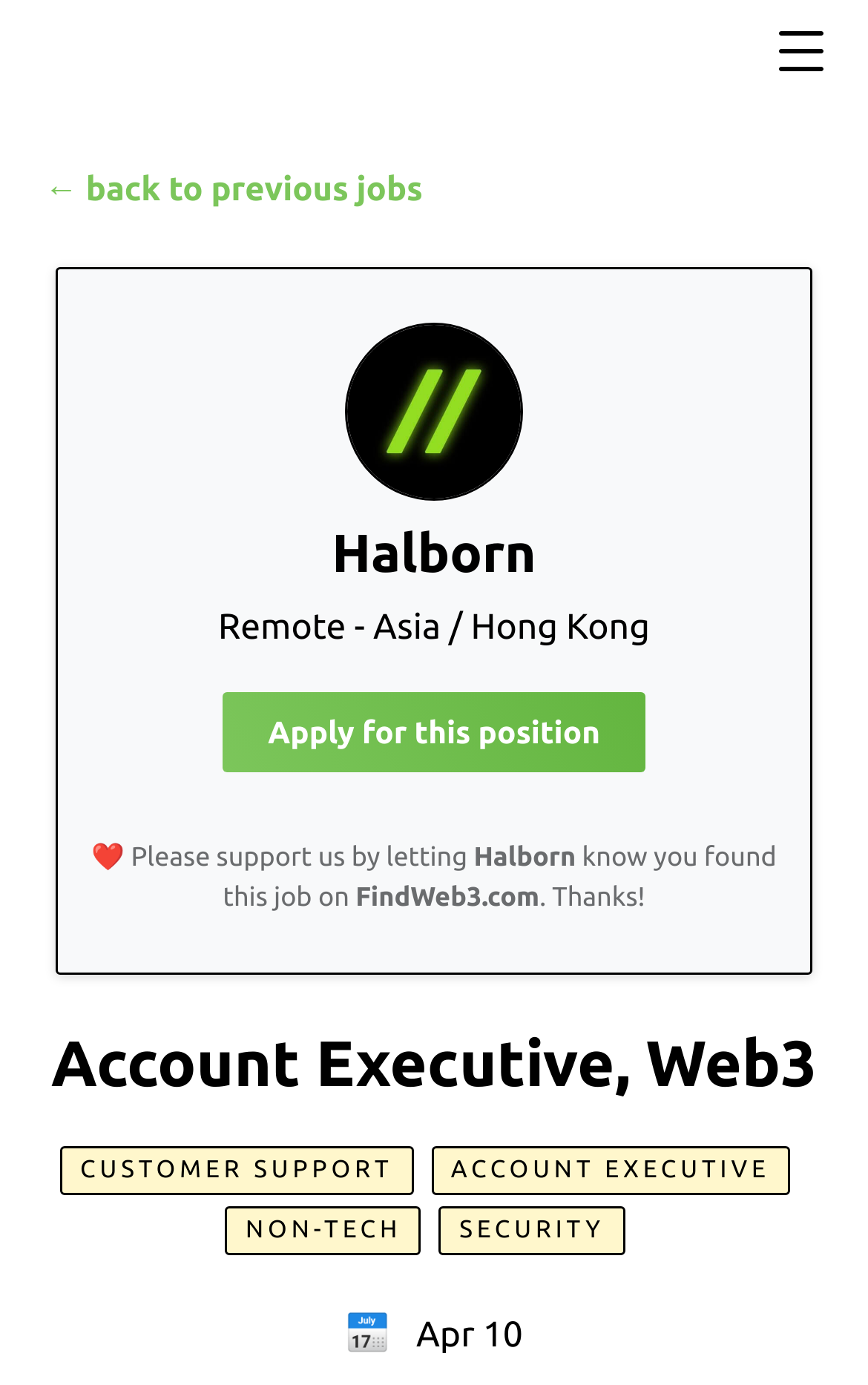Create a detailed summary of the webpage's content and design.

The webpage is a job posting for an Account Executive, Web3 position at Halborn. At the top left, there is a link and an image, likely a logo, with a size roughly one-quarter of the screen width. On the top right, there is another image, possibly a button or an icon.

Below the top elements, there is a static text "← back to previous jobs" on the left side, and an image in the middle, which might be a company logo or a job-related image. The company name "Halborn" is displayed prominently in a heading element, centered near the top of the page.

On the left side, there is a static text "Remote - Asia / Hong Kong" indicating the job location. Below it, there is a link "Apply for this position" that spans roughly half of the screen width. 

On the lower left side, there are three lines of static text, including "❤️ Please support us by letting", "Halborn", and "know you found this job on", followed by "FindWeb3.com" and ". Thanks!". 

The job title "Account Executive, Web3" is displayed in a heading element near the bottom of the page, spanning almost the entire screen width. Below it, there are three links: "CUSTOMER SUPPORT", "ACCOUNT EXECUTIVE", and "NON-TECH" on the left side, and "SECURITY" on the right side.

At the very bottom of the page, there is a static text "📅" and "Apr 10", likely indicating the job posting date.